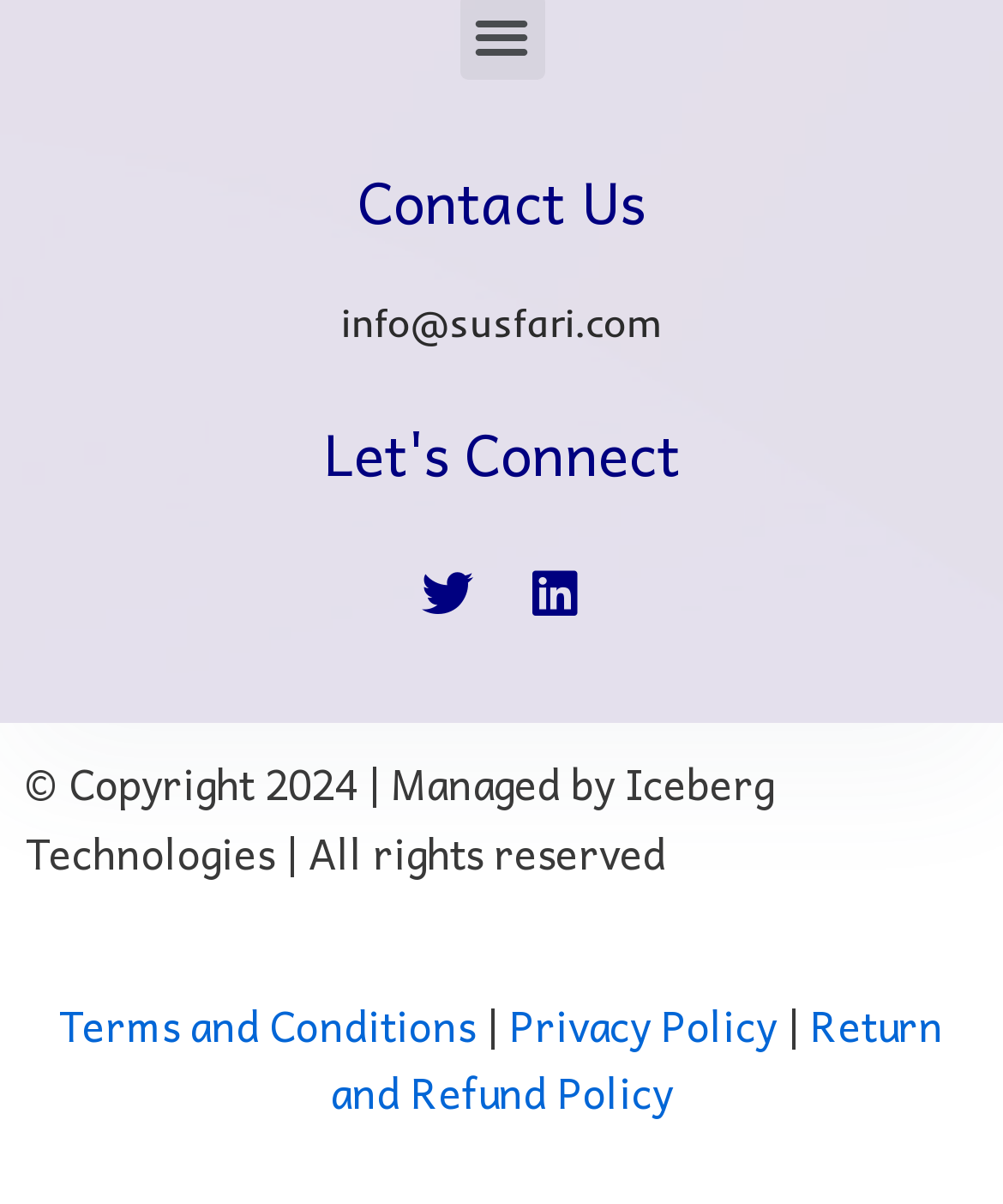What is the company managing the webpage?
Please use the image to provide a one-word or short phrase answer.

Iceberg Technologies